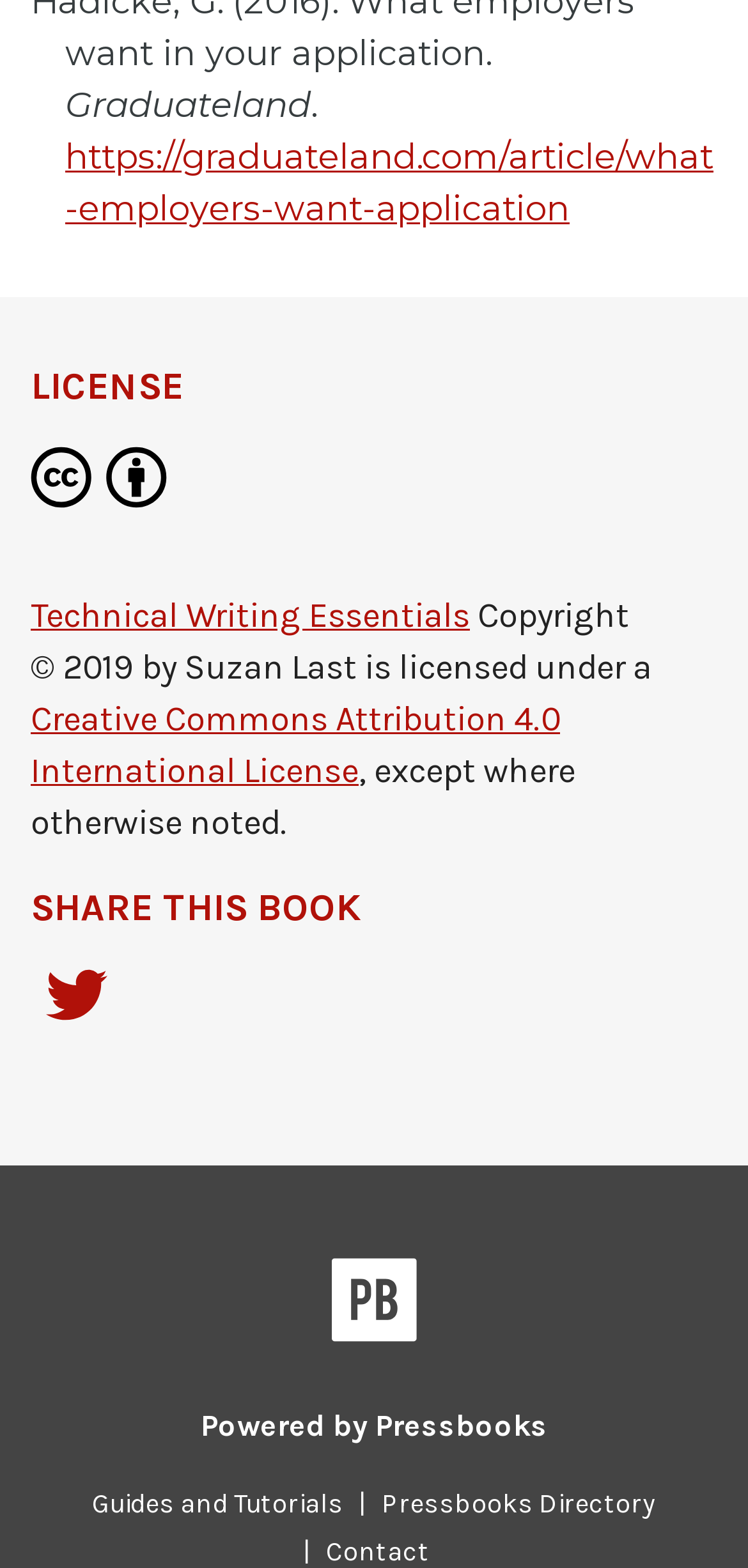Pinpoint the bounding box coordinates of the element to be clicked to execute the instruction: "Visit the article about what employers want in an application".

[0.087, 0.086, 0.954, 0.146]